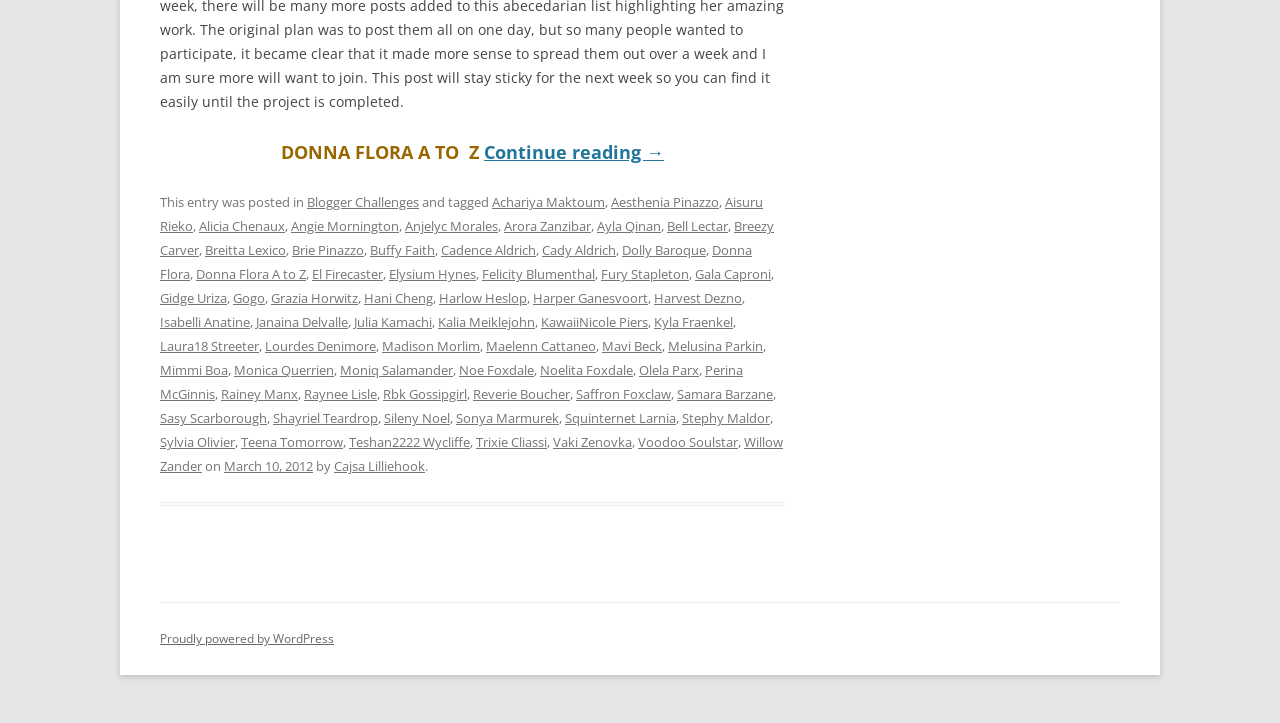Can you find the bounding box coordinates for the UI element given this description: "March 10, 2012"? Provide the coordinates as four float numbers between 0 and 1: [left, top, right, bottom].

[0.175, 0.633, 0.245, 0.658]